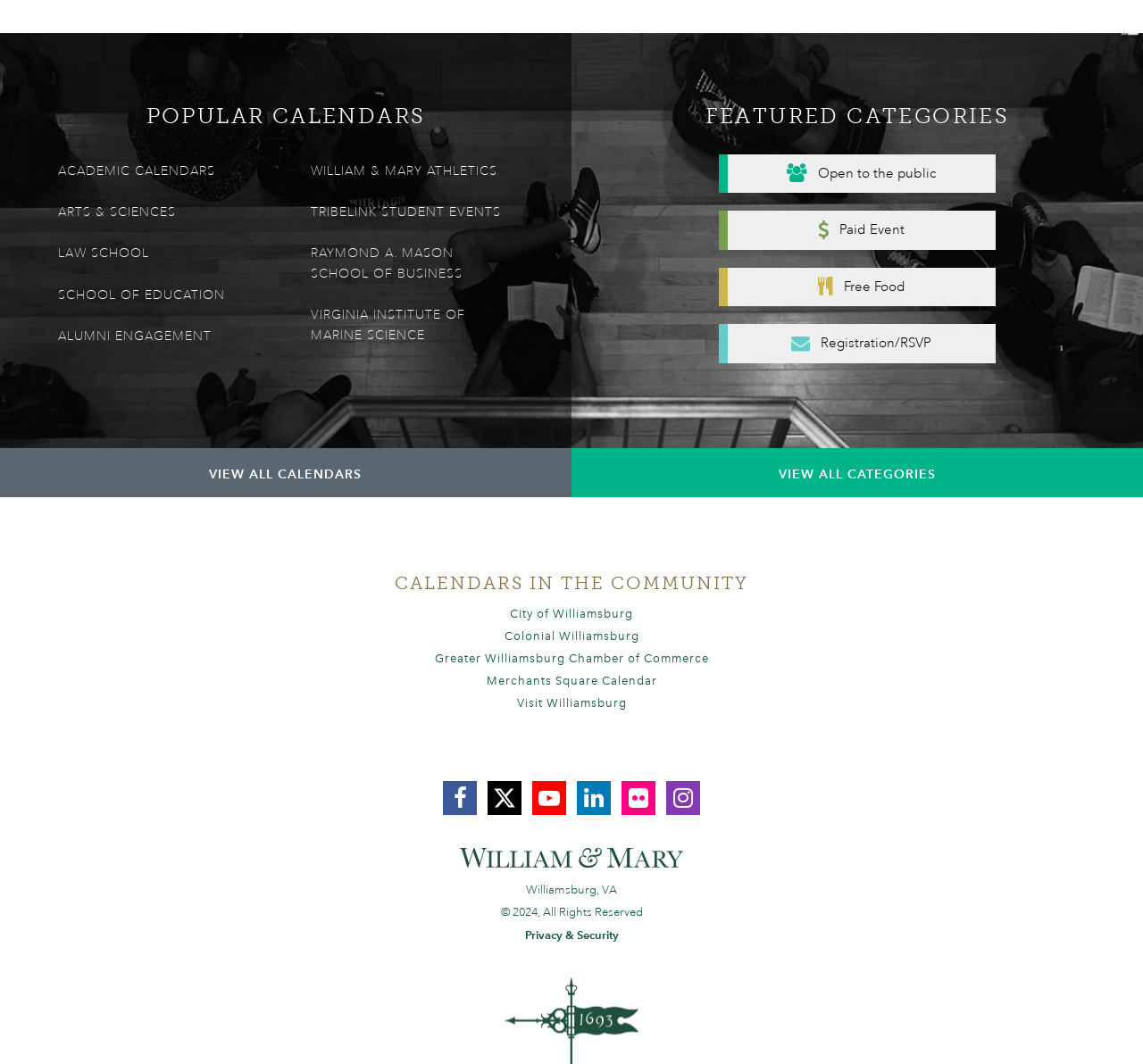Please reply to the following question with a single word or a short phrase:
What is the name of the school with an athletics link?

William & Mary